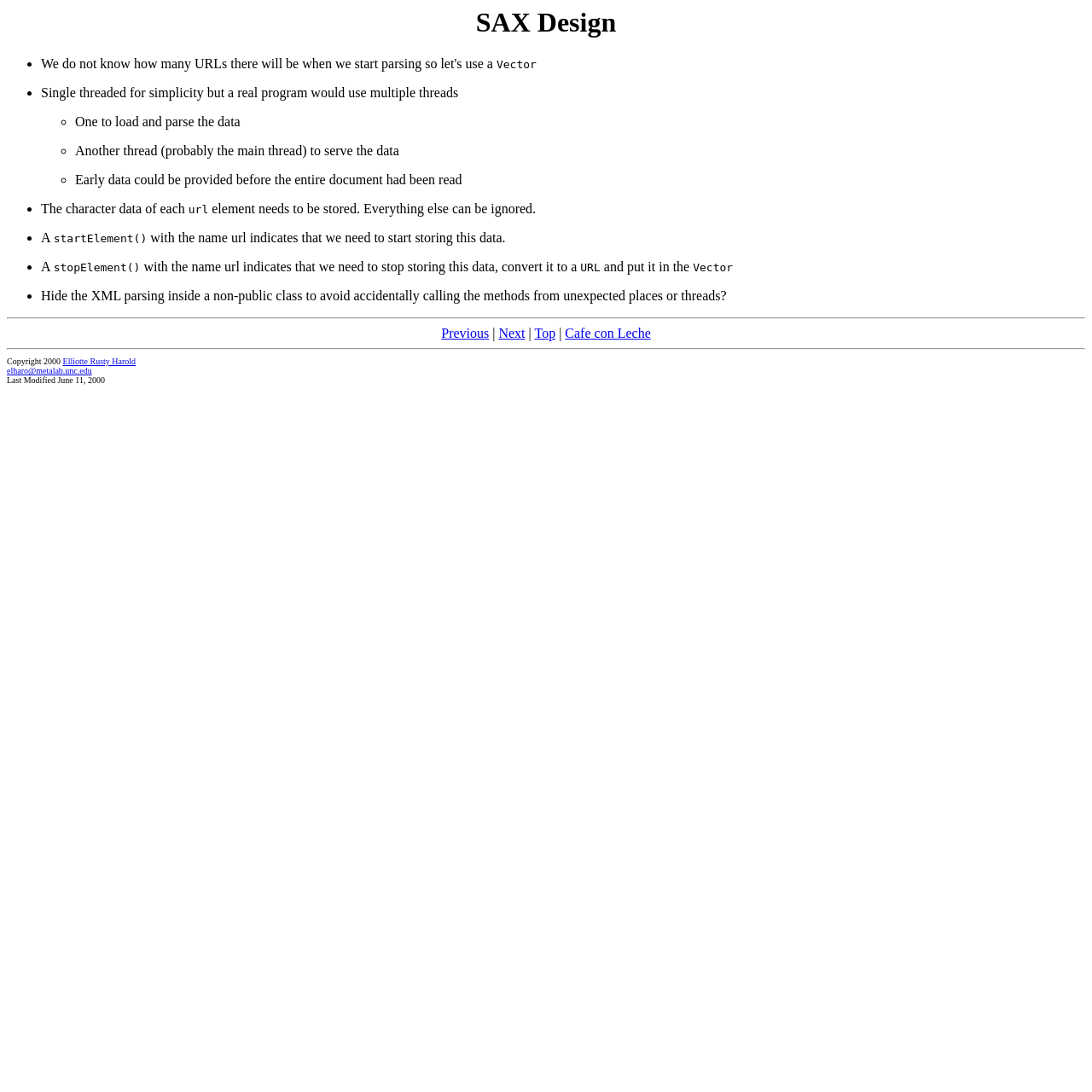What is the name of the author of this tutorial?
Please provide a comprehensive answer based on the visual information in the image.

The webpage has a copyright notice at the bottom, which mentions the author's name as Elliotte Rusty Harold. There is also a link to the author's email address.